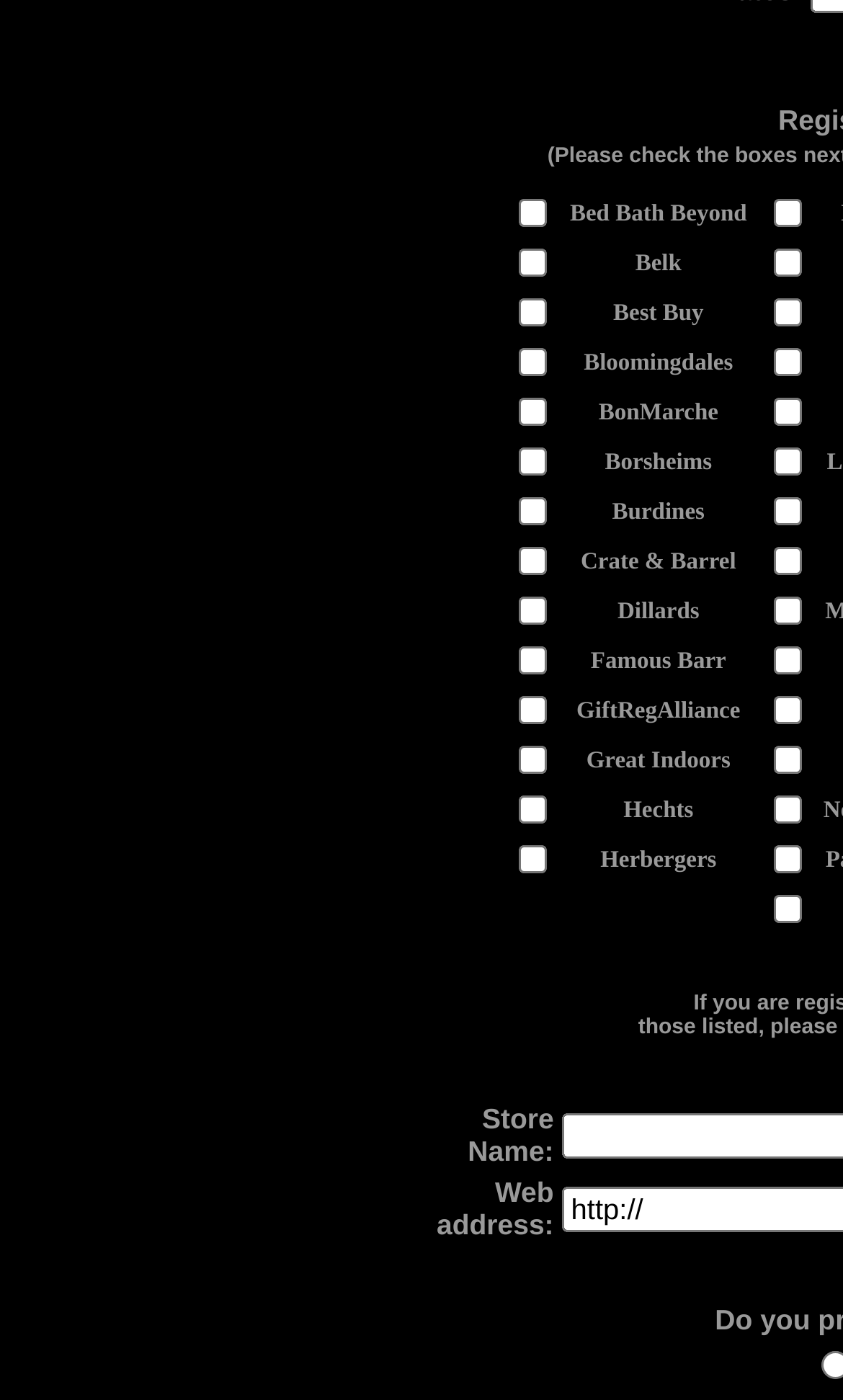Find the bounding box coordinates of the element to click in order to complete the given instruction: "View topic Stetson 2H & 3H-19XX."

None